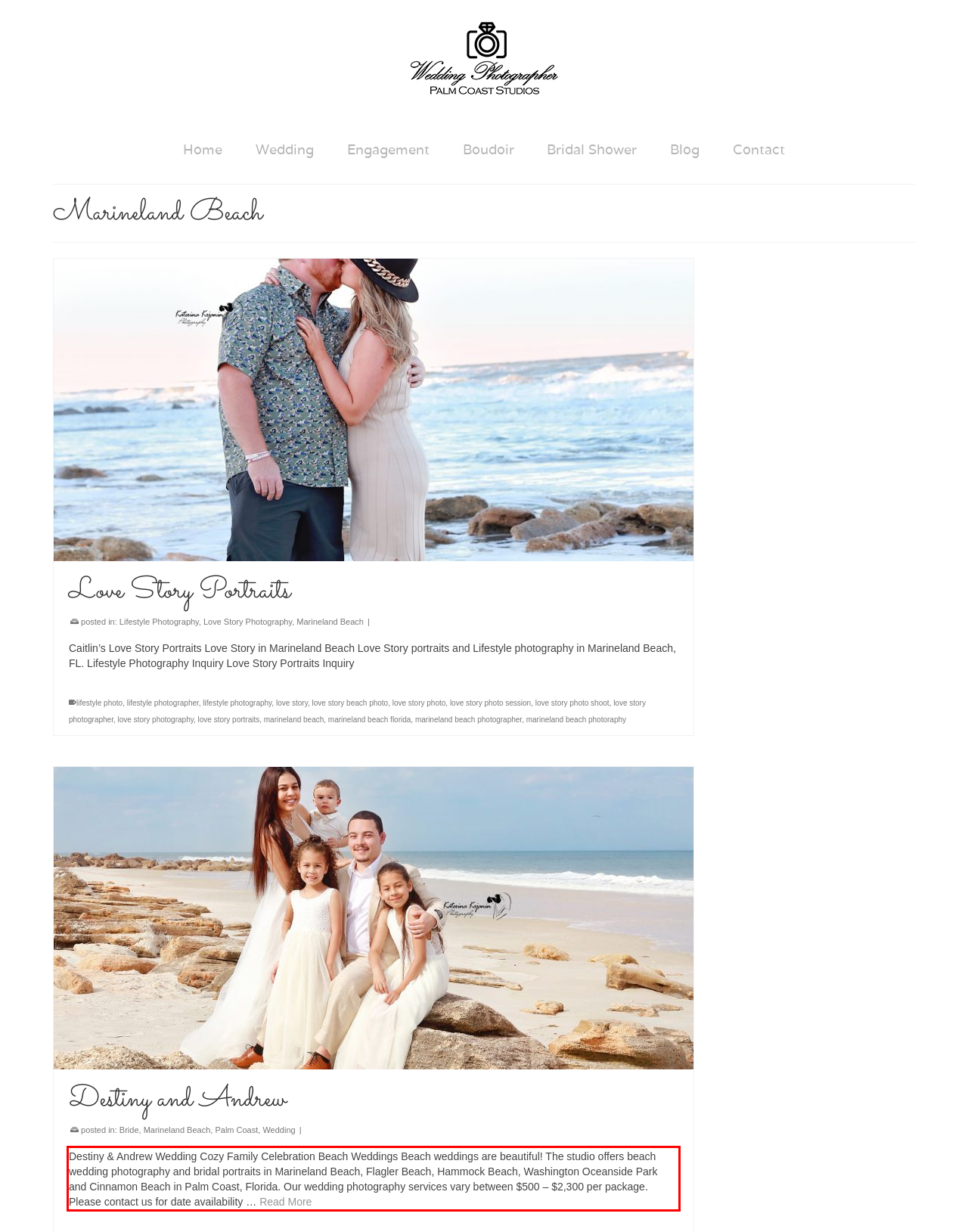You are given a screenshot with a red rectangle. Identify and extract the text within this red bounding box using OCR.

Destiny & Andrew Wedding Cozy Family Celebration Beach Weddings Beach weddings are beautiful! The studio offers beach wedding photography and bridal portraits in Marineland Beach, Flagler Beach, Hammock Beach, Washington Oceanside Park and Cinnamon Beach in Palm Coast, Florida. Our wedding photography services vary between $500 – $2,300 per package. Please contact us for date availability … Read More